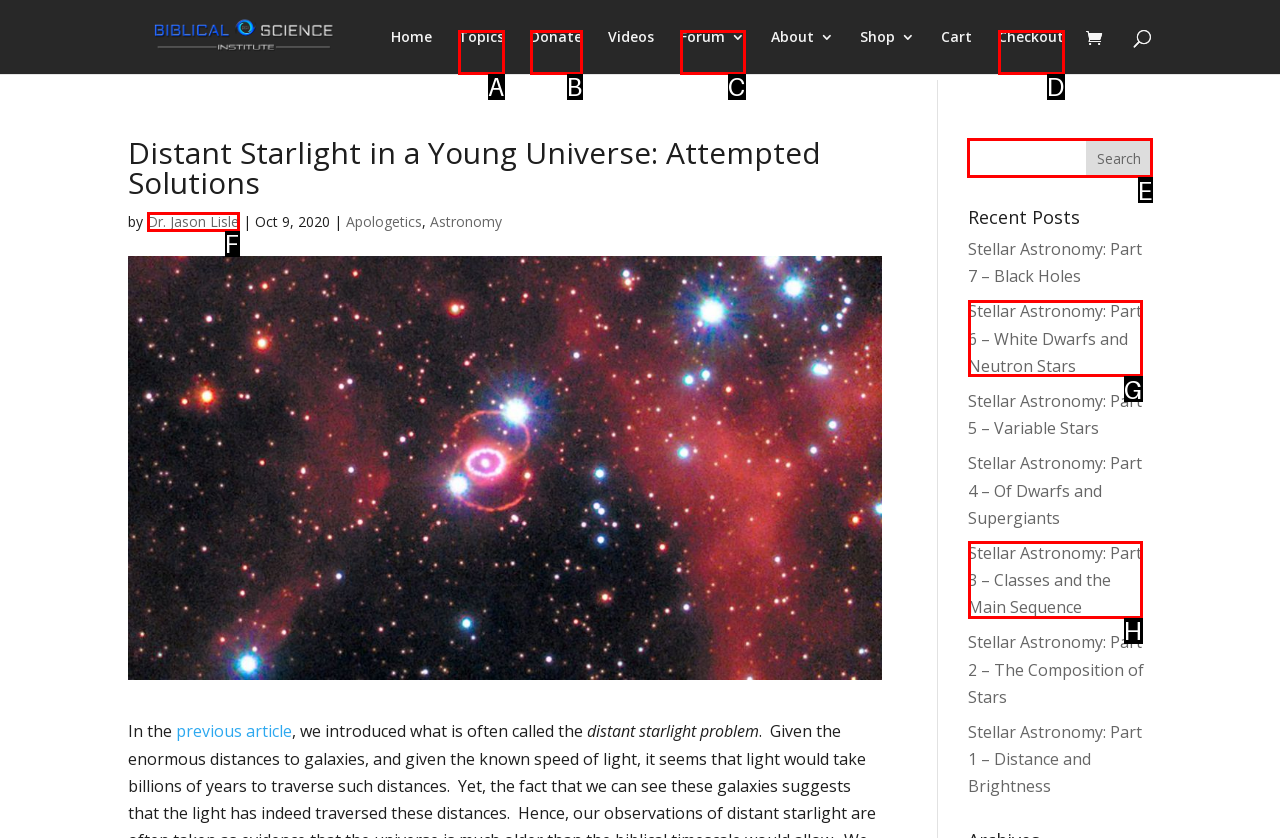Determine the letter of the element to click to accomplish this task: Search for a topic. Respond with the letter.

E